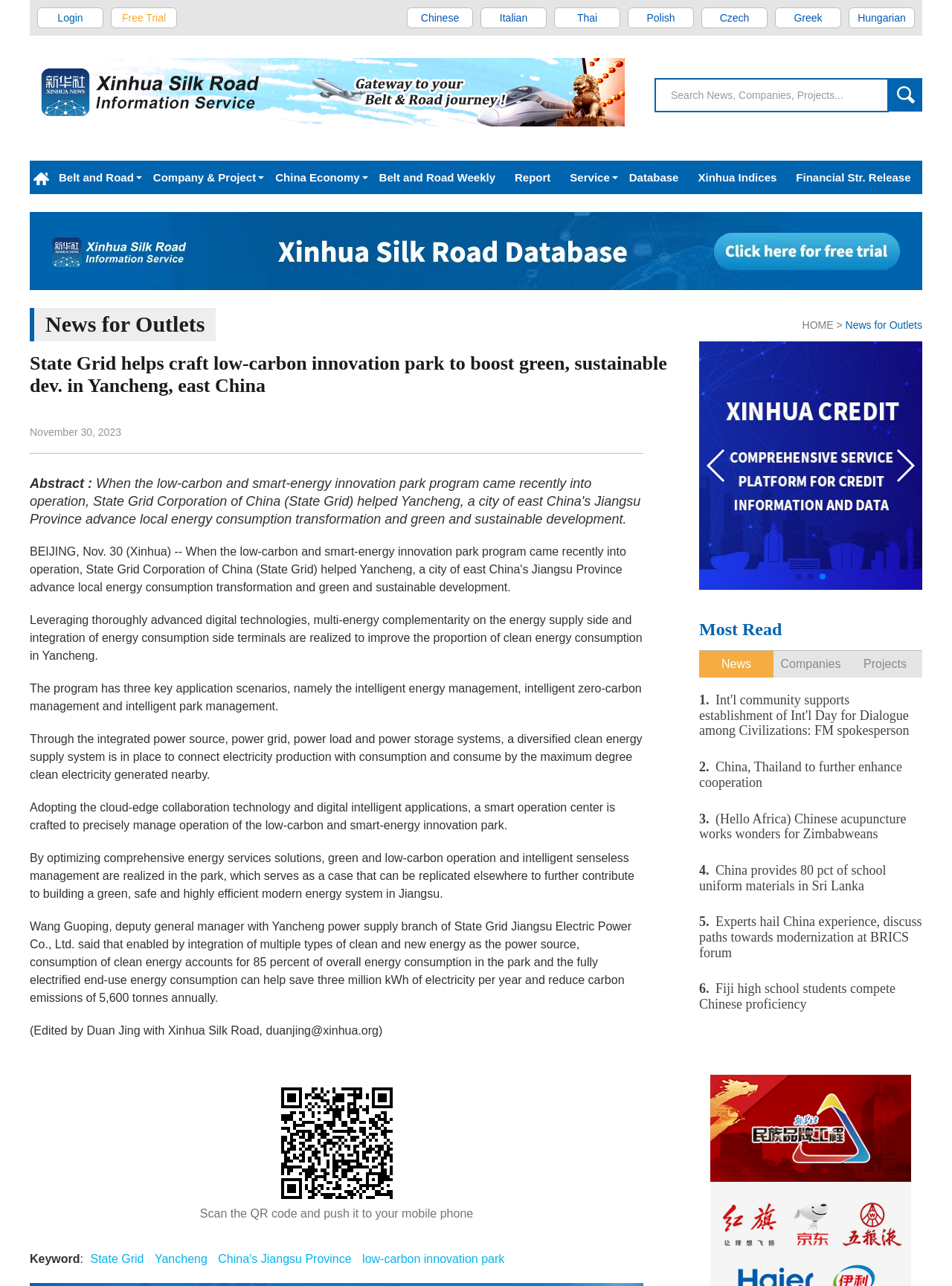Extract the bounding box coordinates for the HTML element that matches this description: "low-carbon innovation park". The coordinates should be four float numbers between 0 and 1, i.e., [left, top, right, bottom].

[0.377, 0.971, 0.534, 0.986]